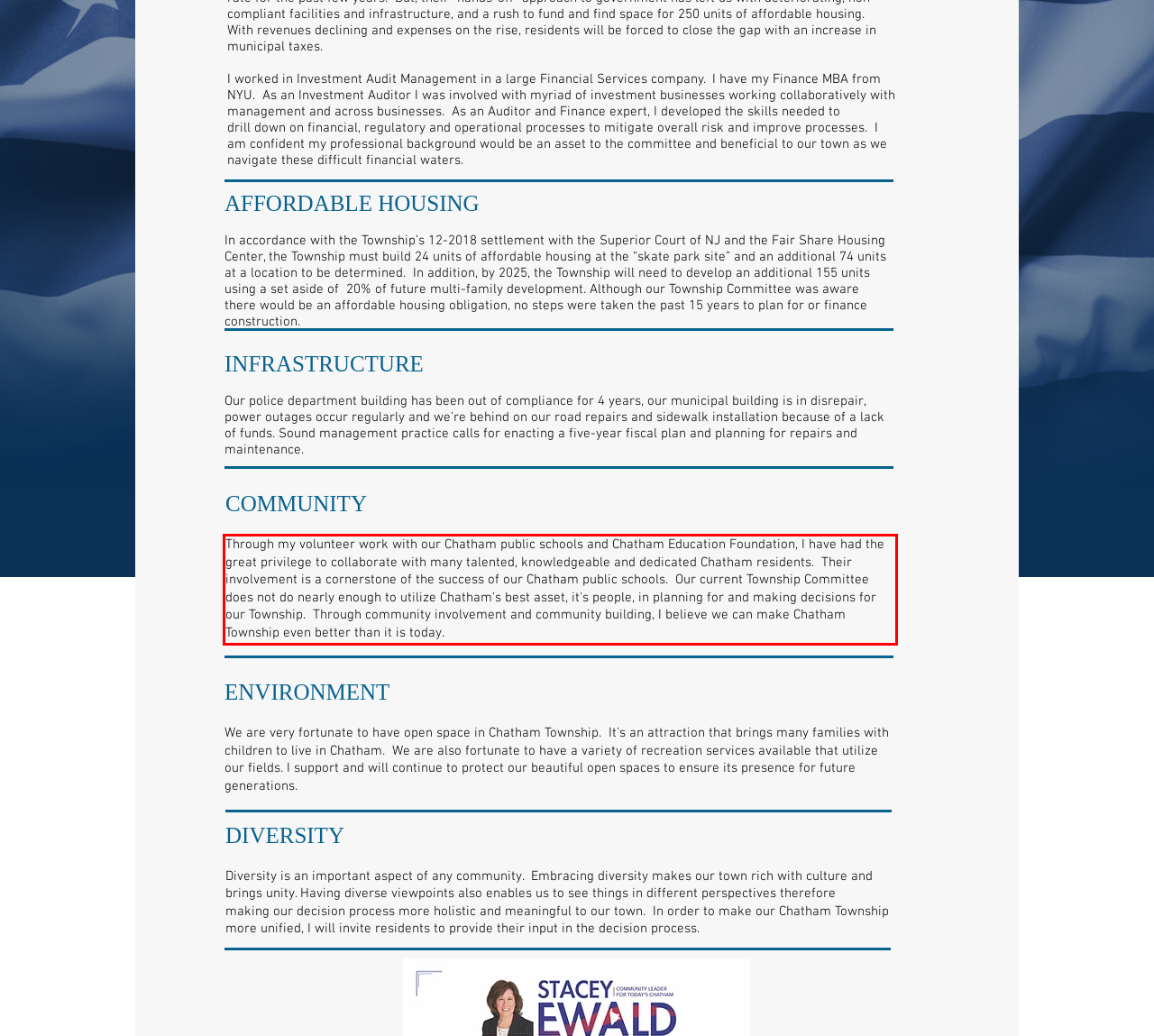Identify and extract the text within the red rectangle in the screenshot of the webpage.

Through my volunteer work with our Chatham public schools and Chatham Education Foundation, I have had the great privilege to collaborate with many talented, knowledgeable and dedicated Chatham residents. Their involvement is a cornerstone of the success of our Chatham public schools. Our current Township Committee does not do nearly enough to utilize Chatham's best asset, it's people, in planning for and making decisions for our Township. Through community involvement and community building, I believe we can make Chatham Township even better than it is today.